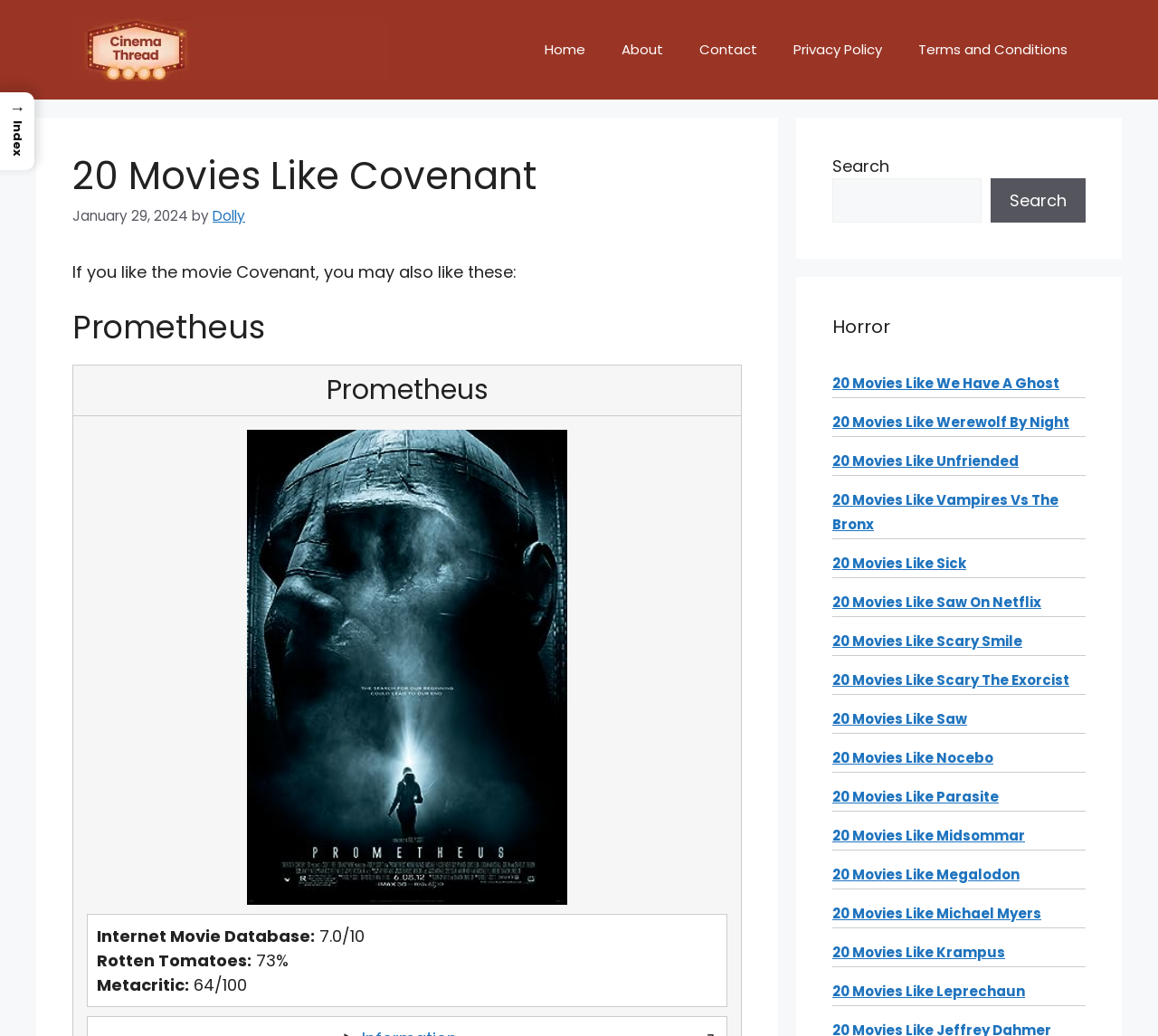Pinpoint the bounding box coordinates of the area that should be clicked to complete the following instruction: "View more movies like Covenant". The coordinates must be given as four float numbers between 0 and 1, i.e., [left, top, right, bottom].

[0.719, 0.361, 0.915, 0.379]